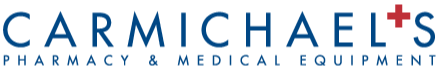What symbol is integrated into the logo?
Can you give a detailed and elaborate answer to the question?

The caption explicitly states that a red cross symbol is integrated into the design of the logo, emphasizing its association with healthcare and pharmacy services.